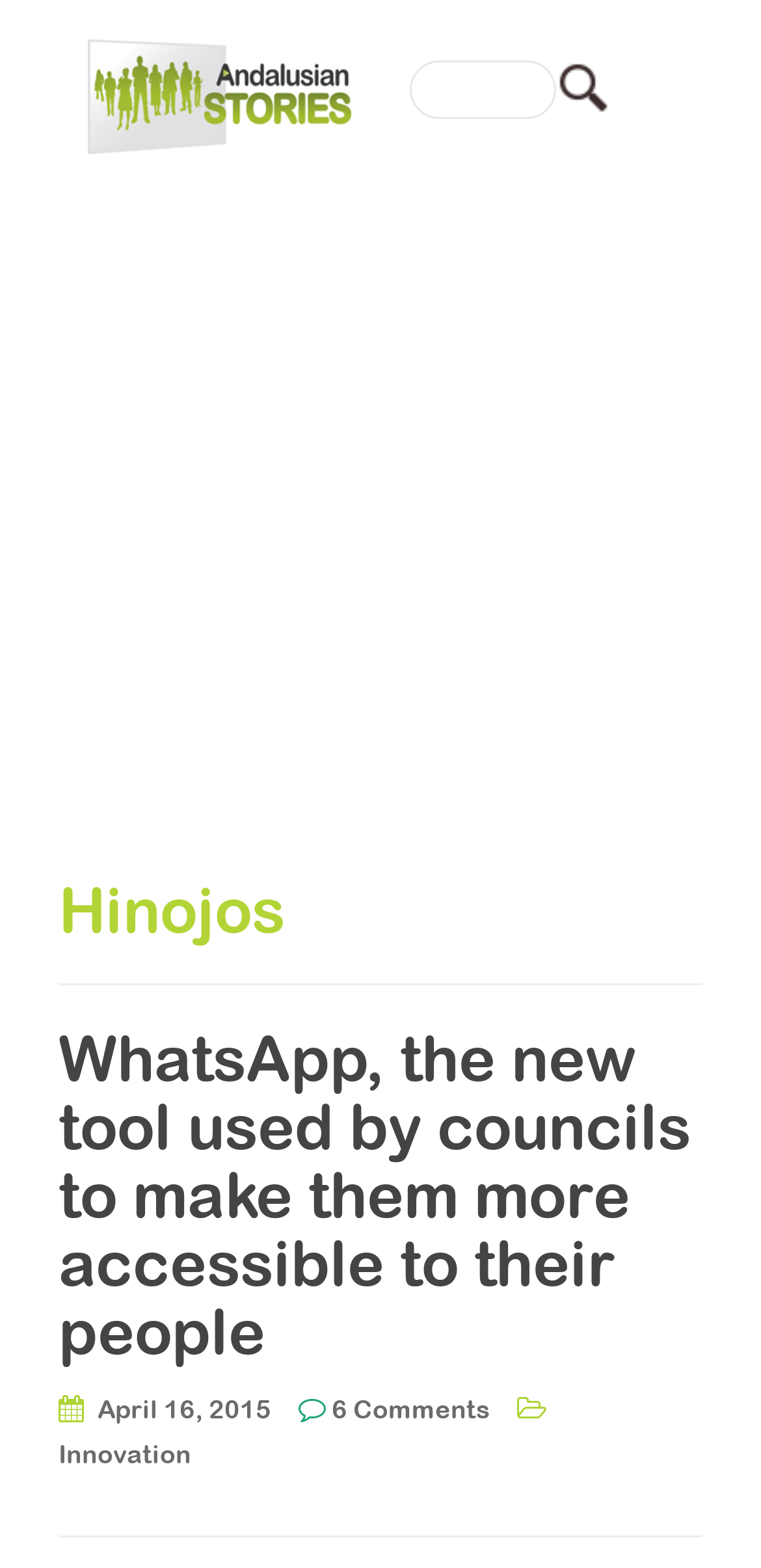Provide the bounding box coordinates of the UI element this sentence describes: "aria-label="Advertisement" name="aswift_0" title="Advertisement"".

[0.0, 0.105, 1.0, 0.509]